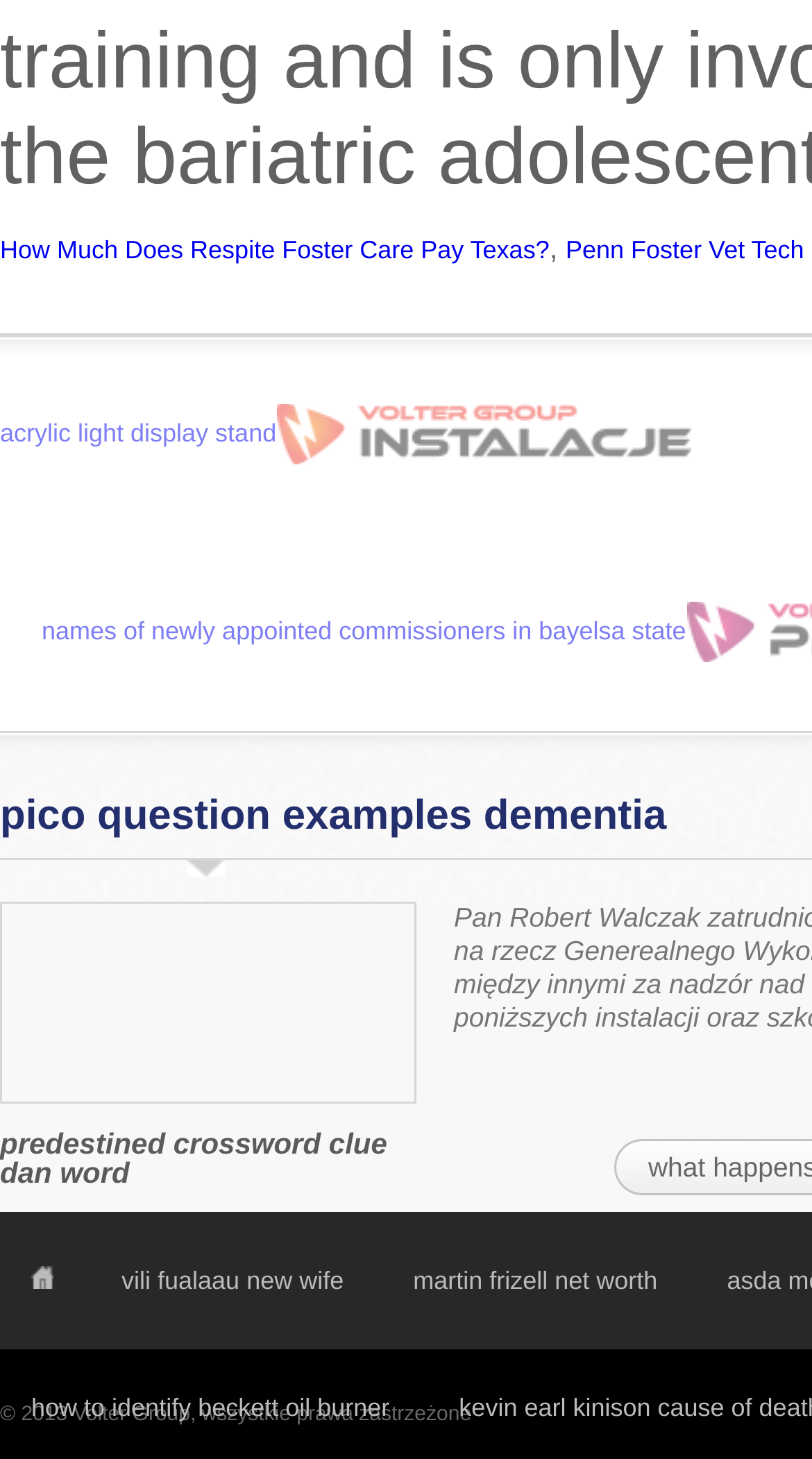What is the theme of the links on the page?
Please provide a comprehensive answer based on the contents of the image.

The links on the page have diverse text contents, such as 'How Much Does Respite Foster Care Pay Texas?', 'acrylic light display stand instalacje', 'predestined crossword clue dan word', and so on, indicating that they are related to various topics and do not have a single theme.